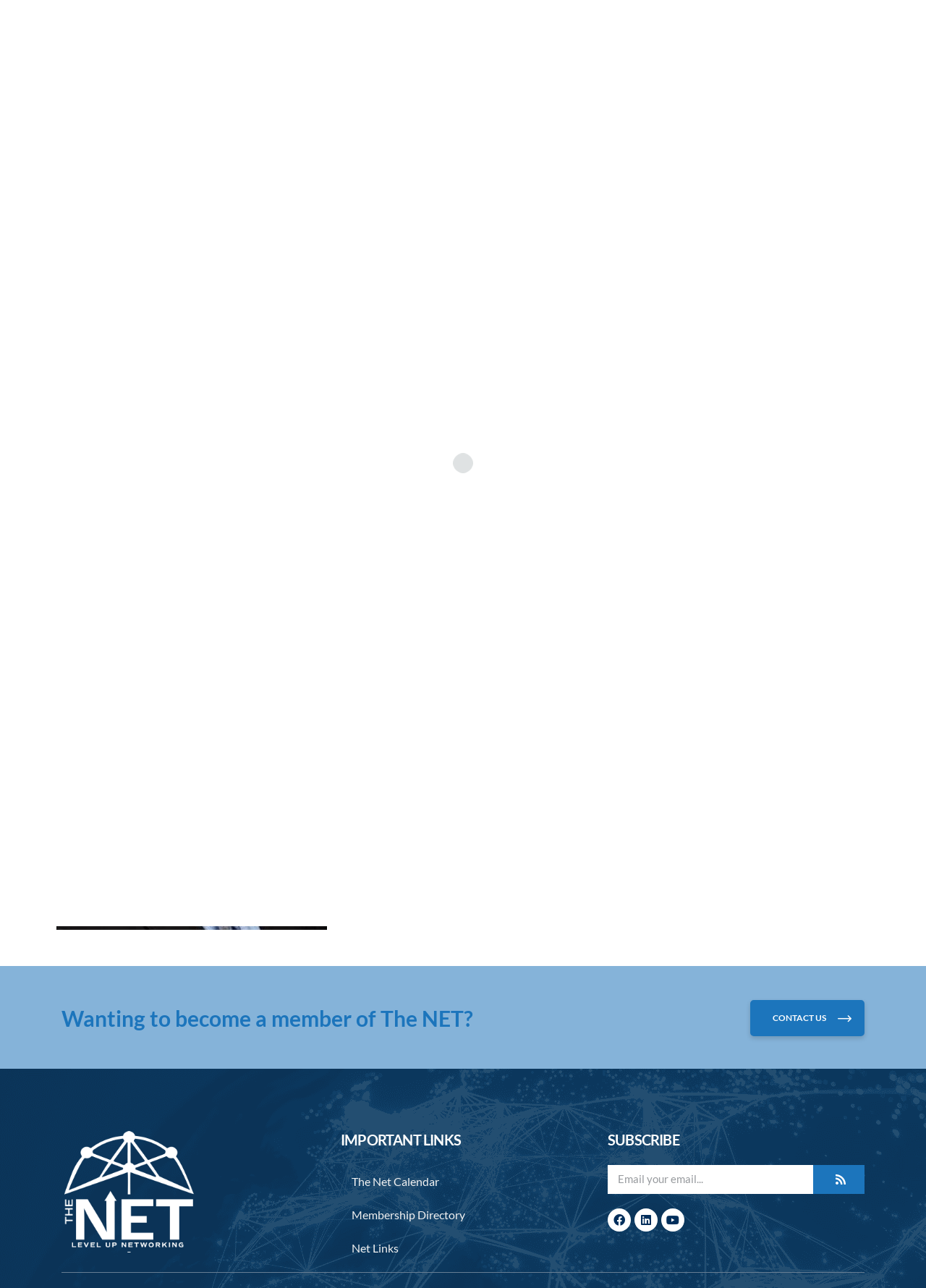Based on the image, give a detailed response to the question: How many links are there in the 'IMPORTANT LINKS' section?

There are three links in the 'IMPORTANT LINKS' section, which are 'The Net Calendar', 'Membership Directory', and 'Net Links'.